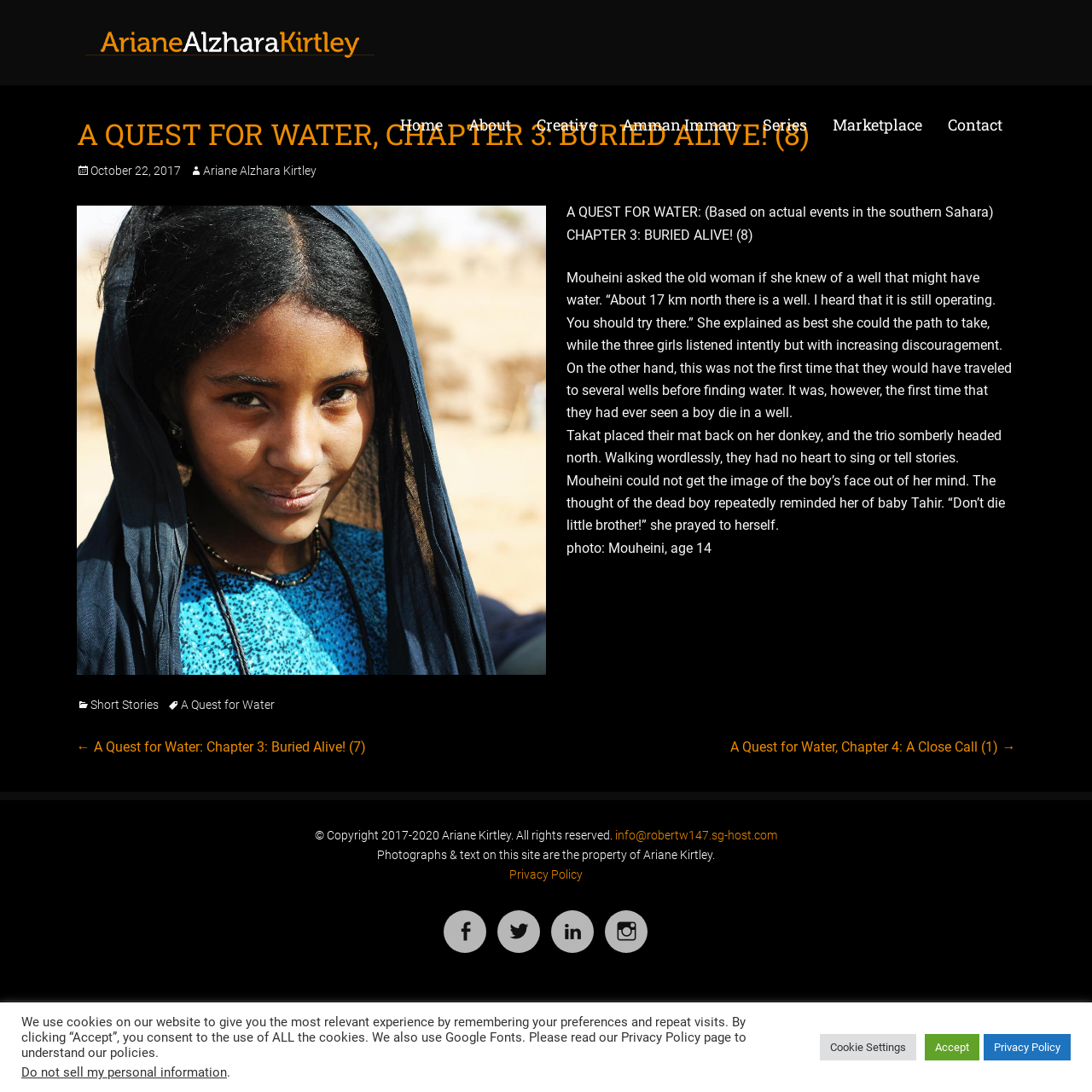Identify the bounding box coordinates of the section that should be clicked to achieve the task described: "Contact through 'info@robertw147.sg-host.com'".

[0.563, 0.759, 0.712, 0.771]